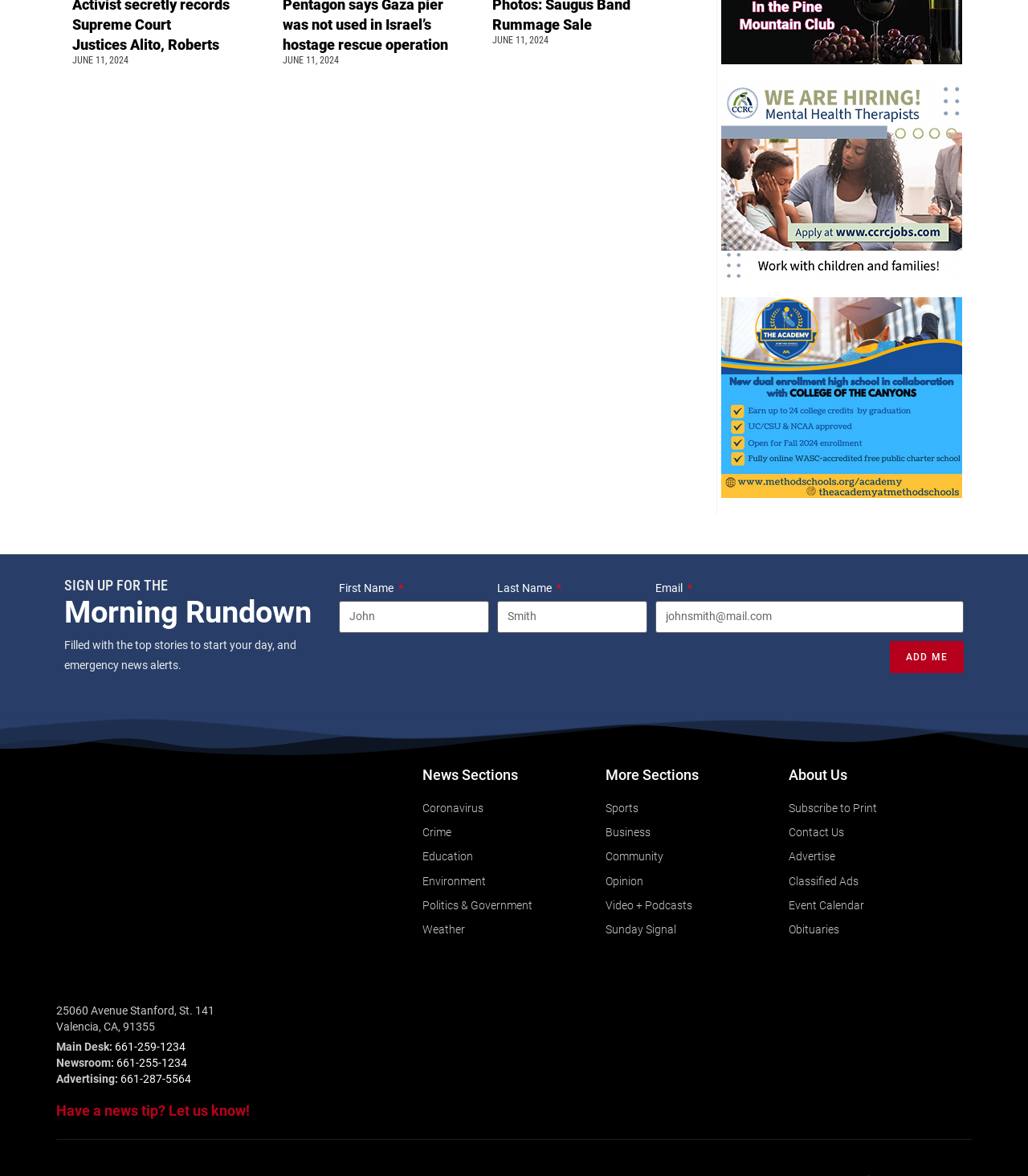What is the phone number for advertising?
Refer to the screenshot and respond with a concise word or phrase.

661-287-5564